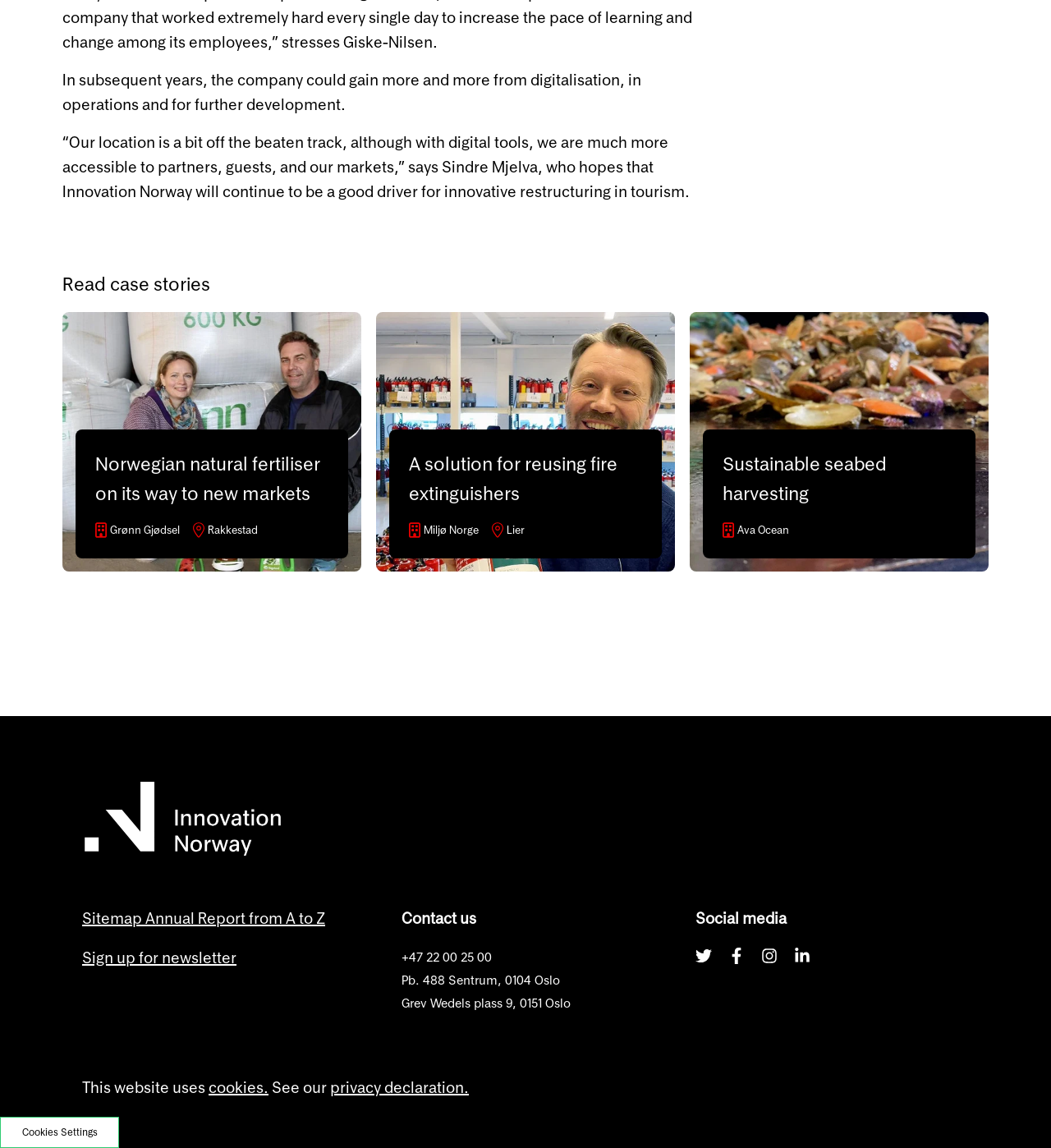Identify the bounding box of the HTML element described as: "cookies.".

[0.192, 0.936, 0.262, 0.959]